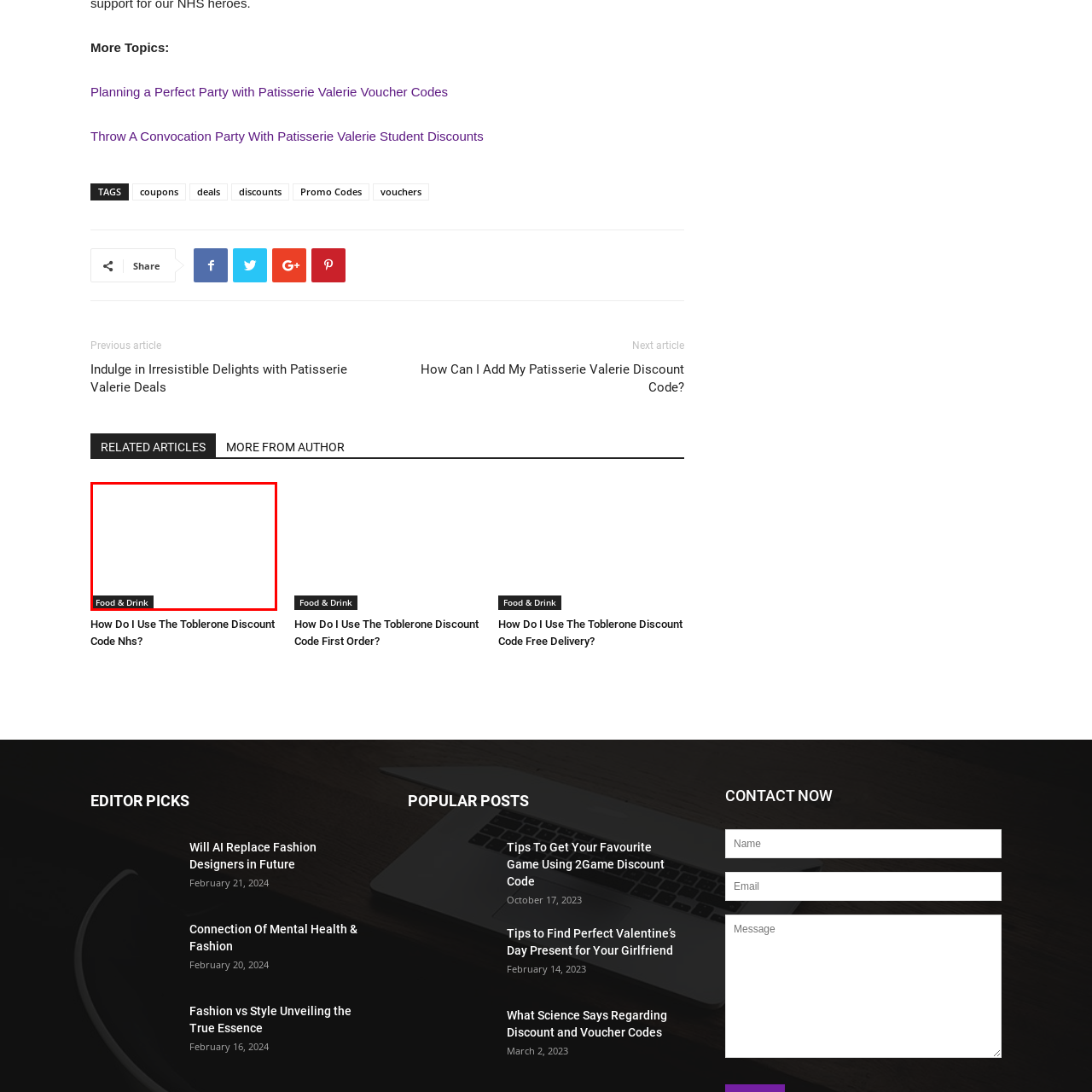Observe the section highlighted in yellow, What is the purpose of the link? 
Please respond using a single word or phrase.

Culinary exploration